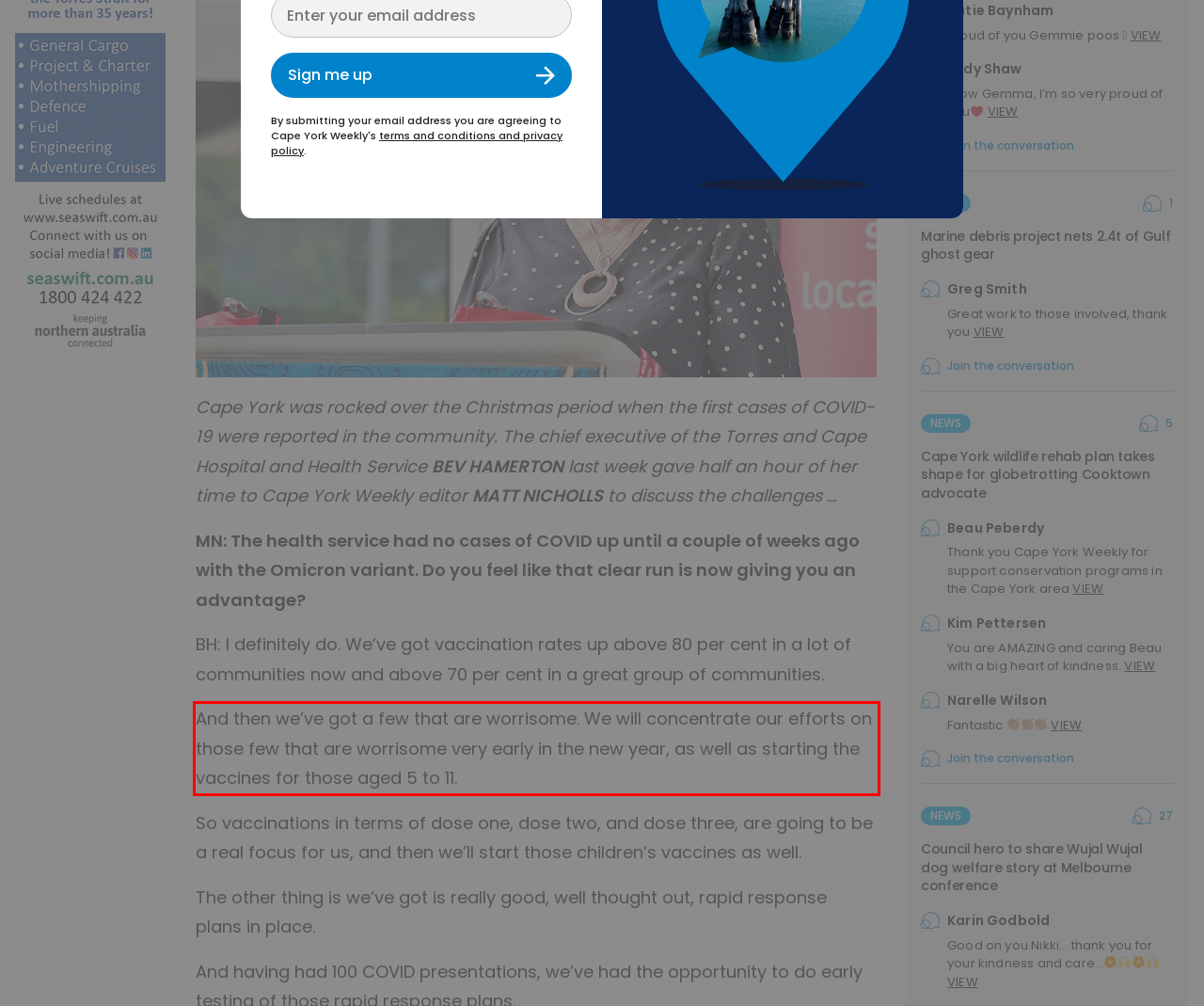Given a screenshot of a webpage with a red bounding box, extract the text content from the UI element inside the red bounding box.

And then we’ve got a few that are worrisome. We will concentrate our efforts on those few that are worrisome very early in the new year, as well as starting the vaccines for those aged 5 to 11.